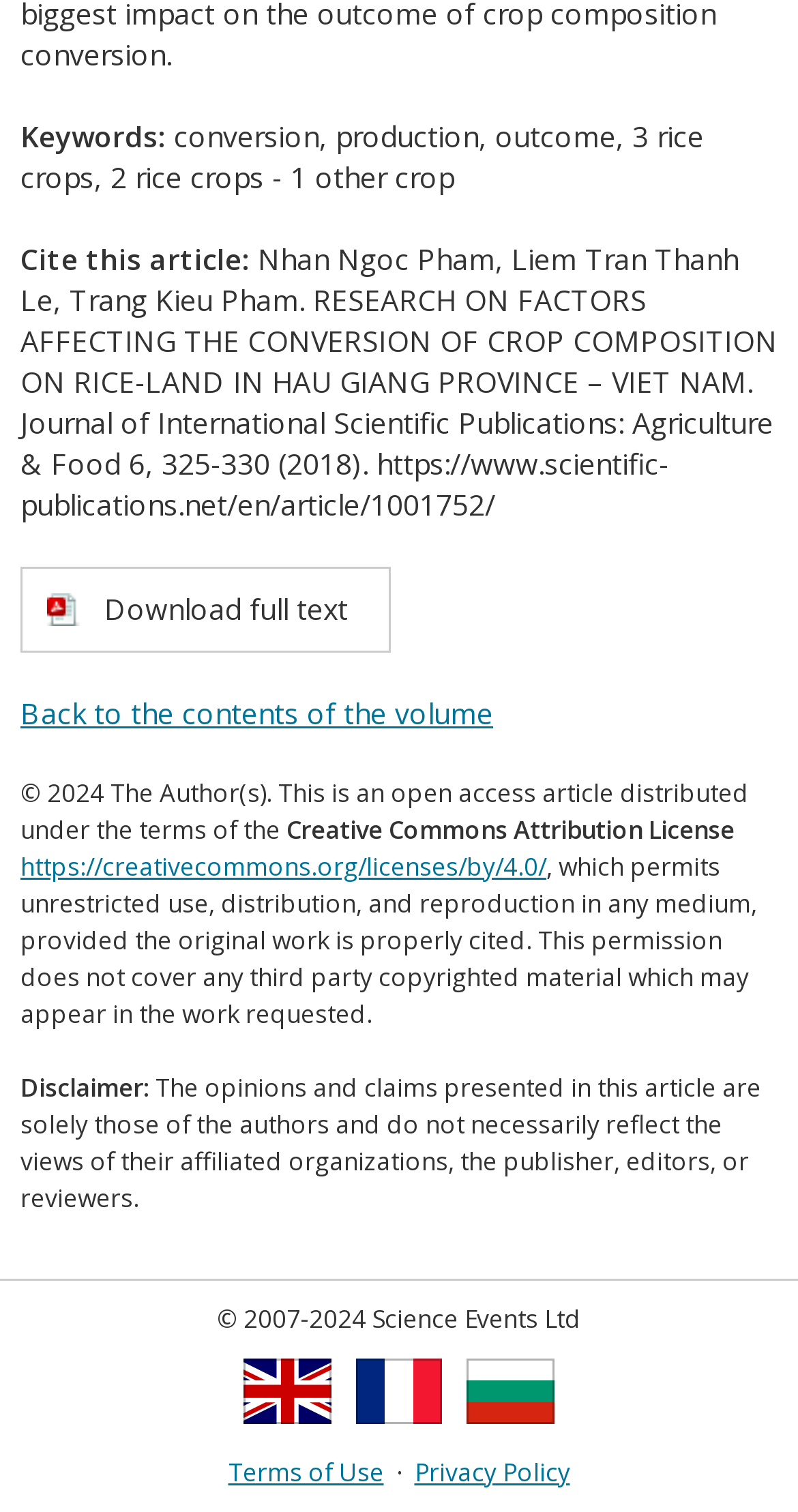What is the license under which the article is distributed?
With the help of the image, please provide a detailed response to the question.

I found the license information by looking at the StaticText element located at [0.359, 0.537, 0.921, 0.56] and the link element located at [0.026, 0.561, 0.685, 0.584], which points to the Creative Commons Attribution License.